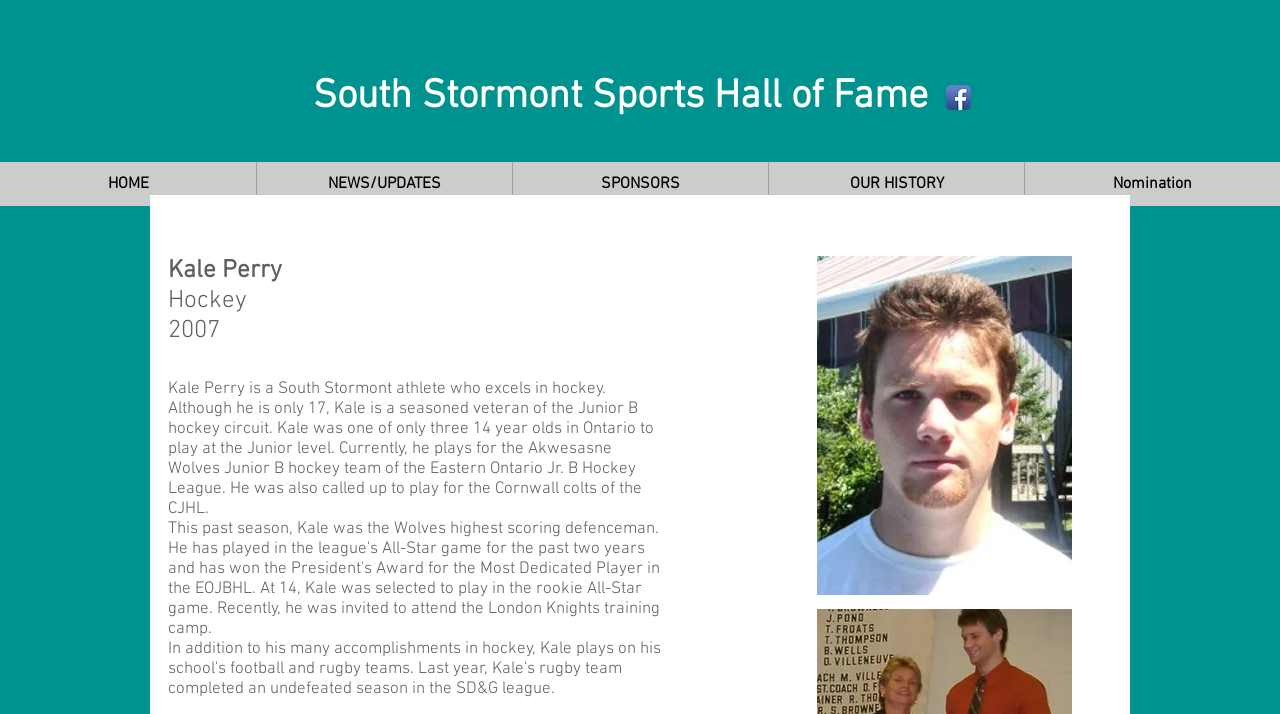Provide a one-word or short-phrase answer to the question:
What is the name of the team Kale Perry currently plays for?

Akwesasne Wolves